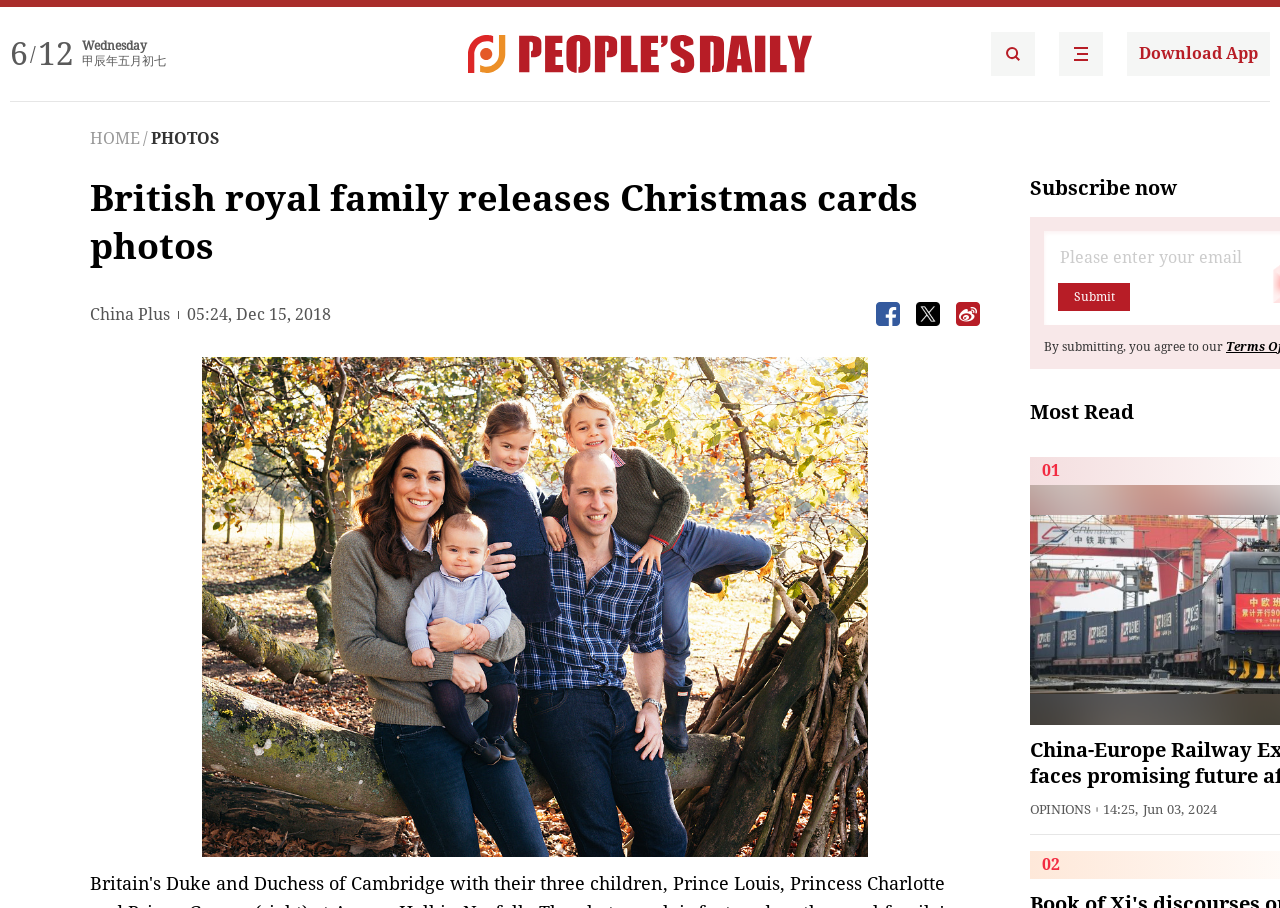What is the category of the news article?
Please provide a comprehensive answer based on the information in the image.

I found the category of the news article by looking at the text 'PHOTOS' which is located next to the 'HOME' link at the top of the page.